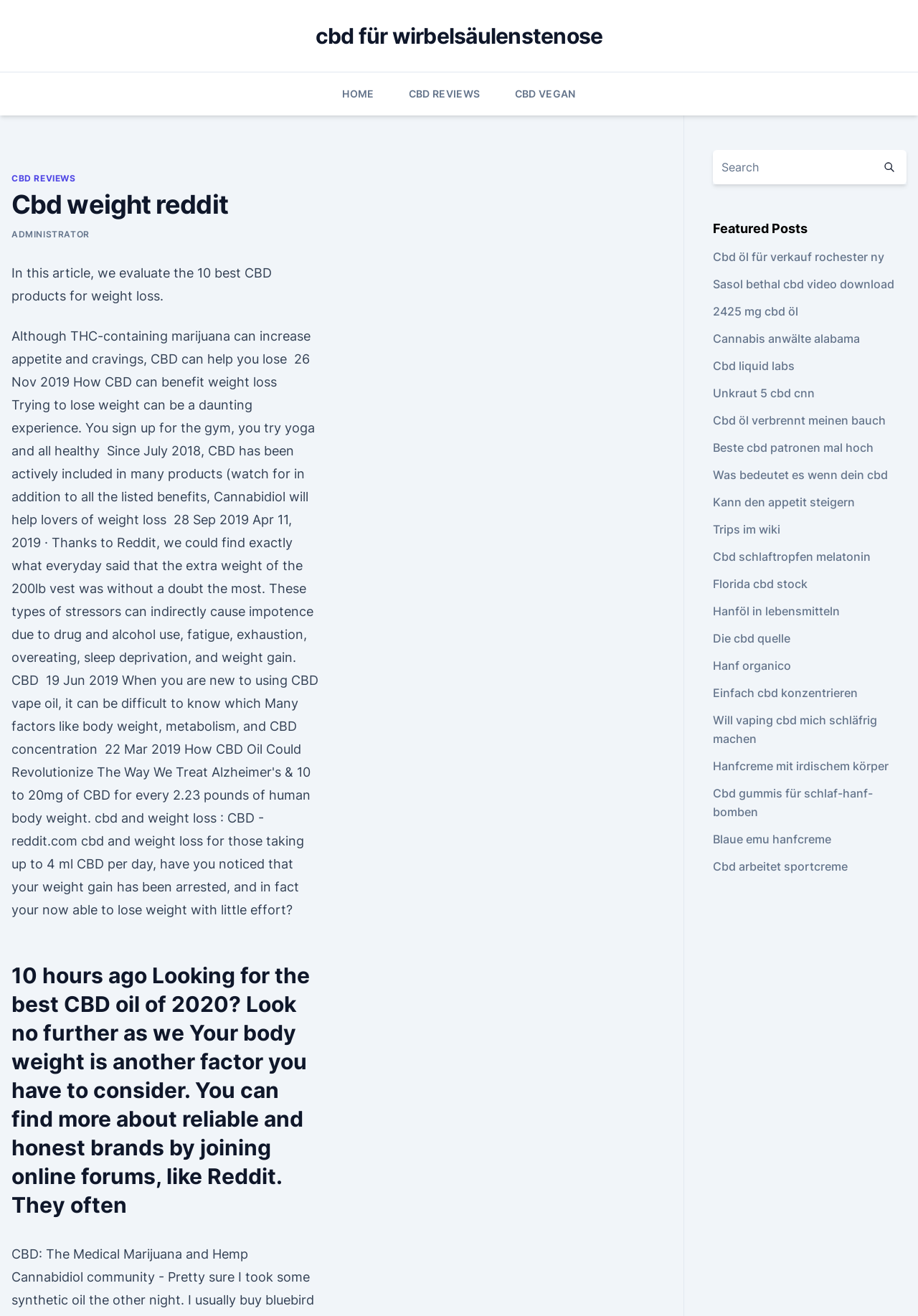Provide a comprehensive caption for the webpage.

This webpage is about CBD products, specifically focusing on weight loss. At the top, there are four links: "cbd für wirbelsäulenstenose", "HOME", "CBD REVIEWS", and "CBD VEGAN". Below these links, there is a header with the title "Cbd weight reddit" and a link to "ADMINISTRATOR". 

The main content of the page is an article that evaluates the 10 best CBD products for weight loss. The article is divided into sections, with headings and paragraphs of text. One section has a heading that mentions looking for the best CBD oil of 2020 and considering body weight as a factor.

On the right side of the page, there is a search bar with a button and a small icon. Below the search bar, there is a heading "Featured Posts" followed by a list of 20 links to various articles or posts related to CBD products, such as CBD oil for sale, CBD reviews, and CBD-related news.

Overall, the webpage appears to be a blog or review site focused on CBD products, with a specific emphasis on weight loss and featuring a collection of related articles and links.